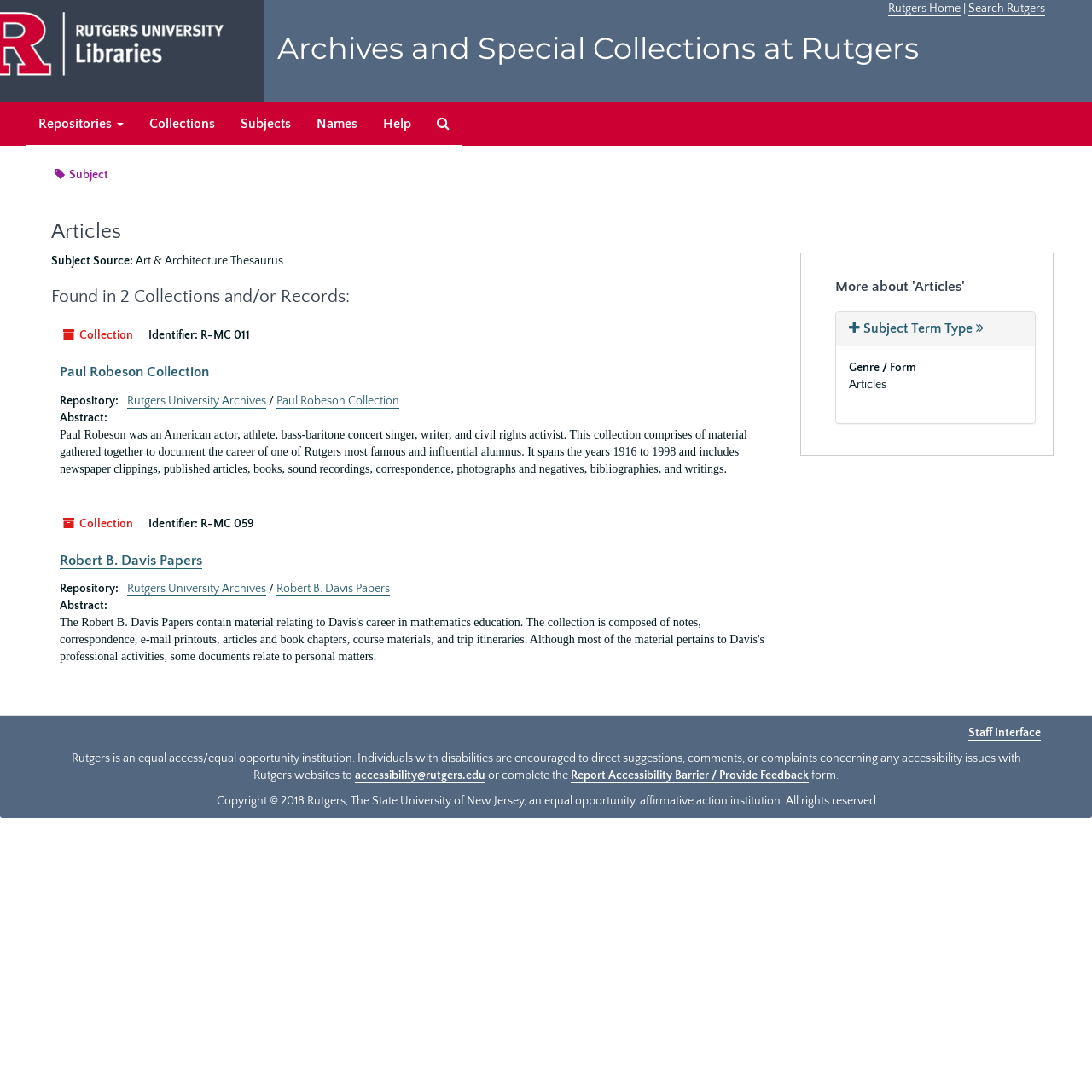Analyze the image and deliver a detailed answer to the question: How many collections are the articles found in?

I found the answer by looking at the section with the heading 'Found in 2 Collections and/or Records:' and counting the number of collections, which is 2.